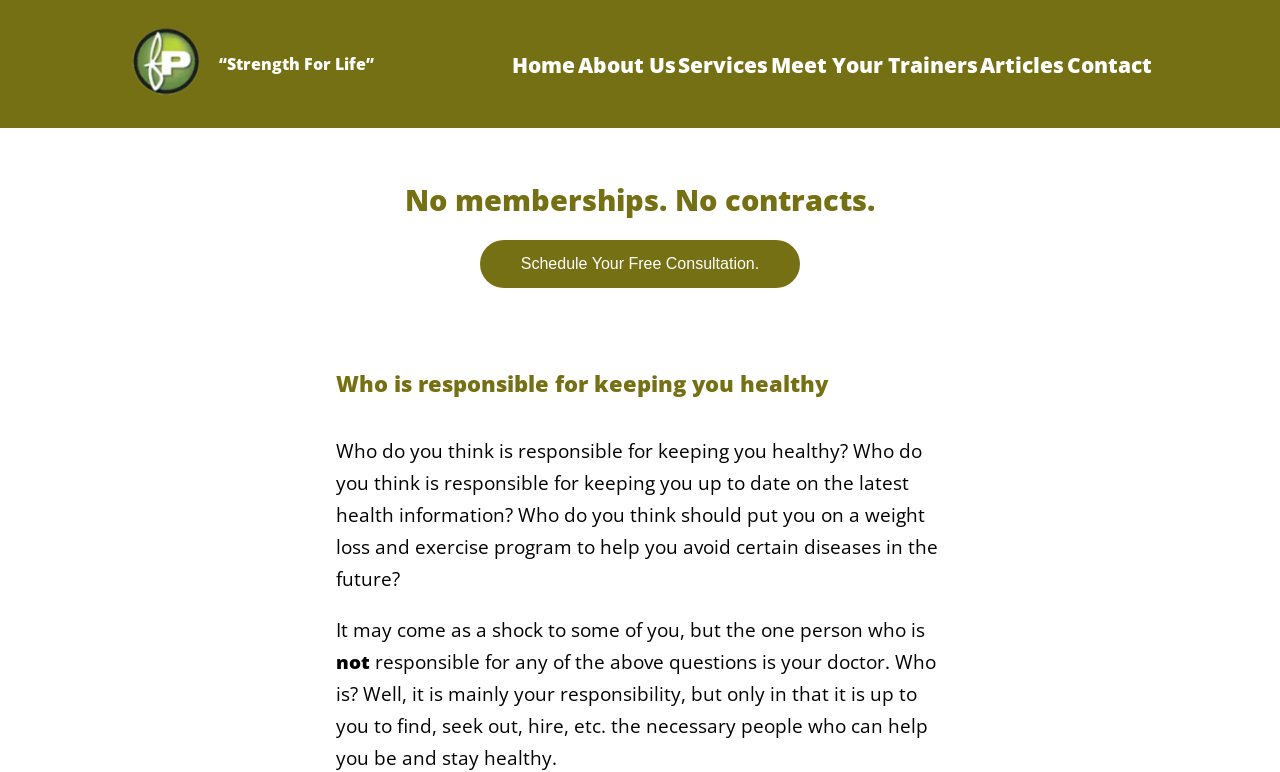Find the bounding box coordinates of the element to click in order to complete the given instruction: "Read About Us."

[0.451, 0.064, 0.528, 0.102]